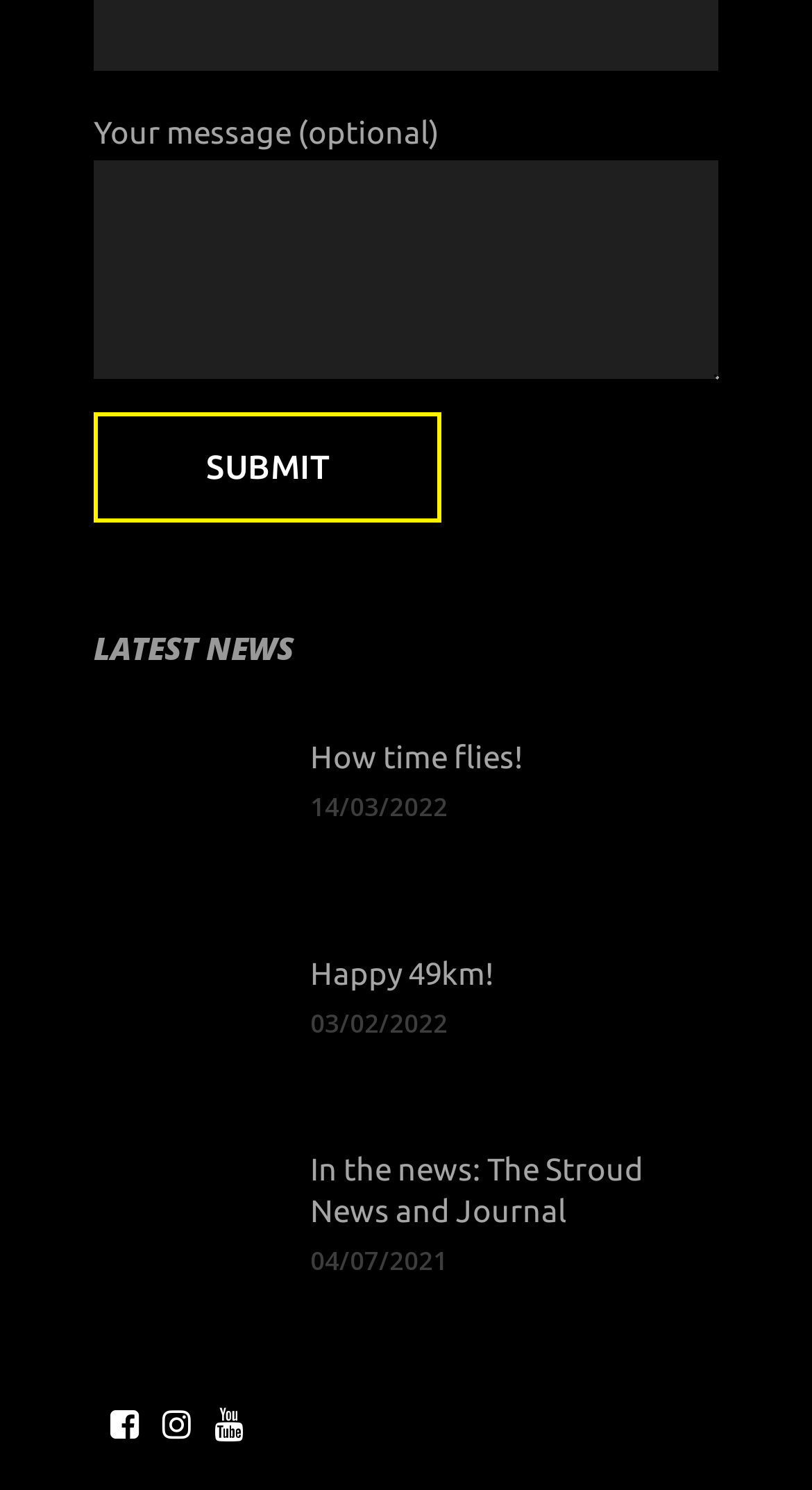Determine the bounding box coordinates of the region to click in order to accomplish the following instruction: "View the Facebook page". Provide the coordinates as four float numbers between 0 and 1, specifically [left, top, right, bottom].

[0.136, 0.944, 0.172, 0.982]